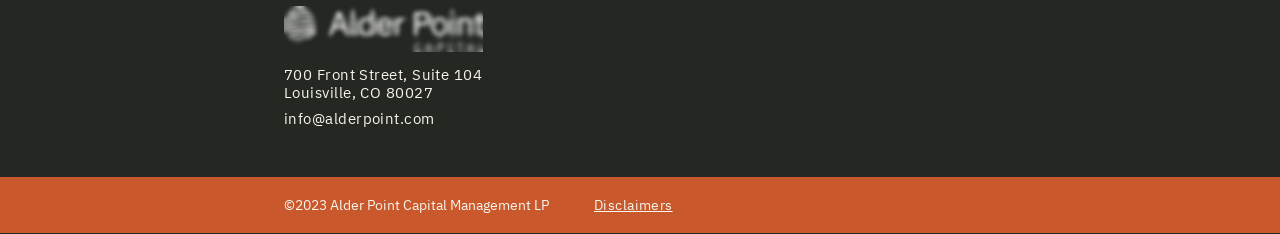What year is the copyright for?
Please provide a detailed and thorough answer to the question.

The copyright year can be found in the static text element located at the bottom of the webpage, which reads '©2023 Alder Point Capital Management LP'. This suggests that the copyright for the webpage is valid for the year 2023.